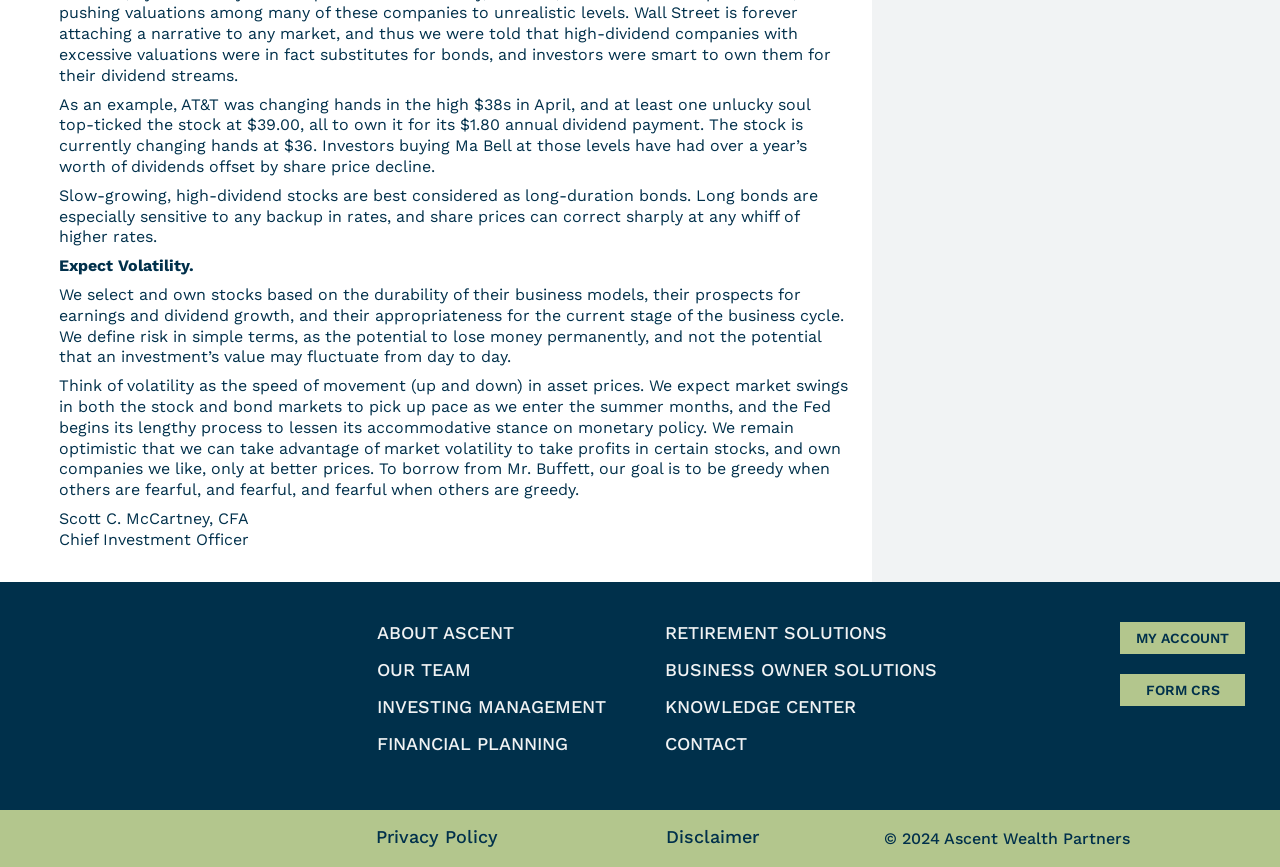Determine the bounding box coordinates of the region to click in order to accomplish the following instruction: "Click Privacy Policy". Provide the coordinates as four float numbers between 0 and 1, specifically [left, top, right, bottom].

[0.294, 0.953, 0.389, 0.977]